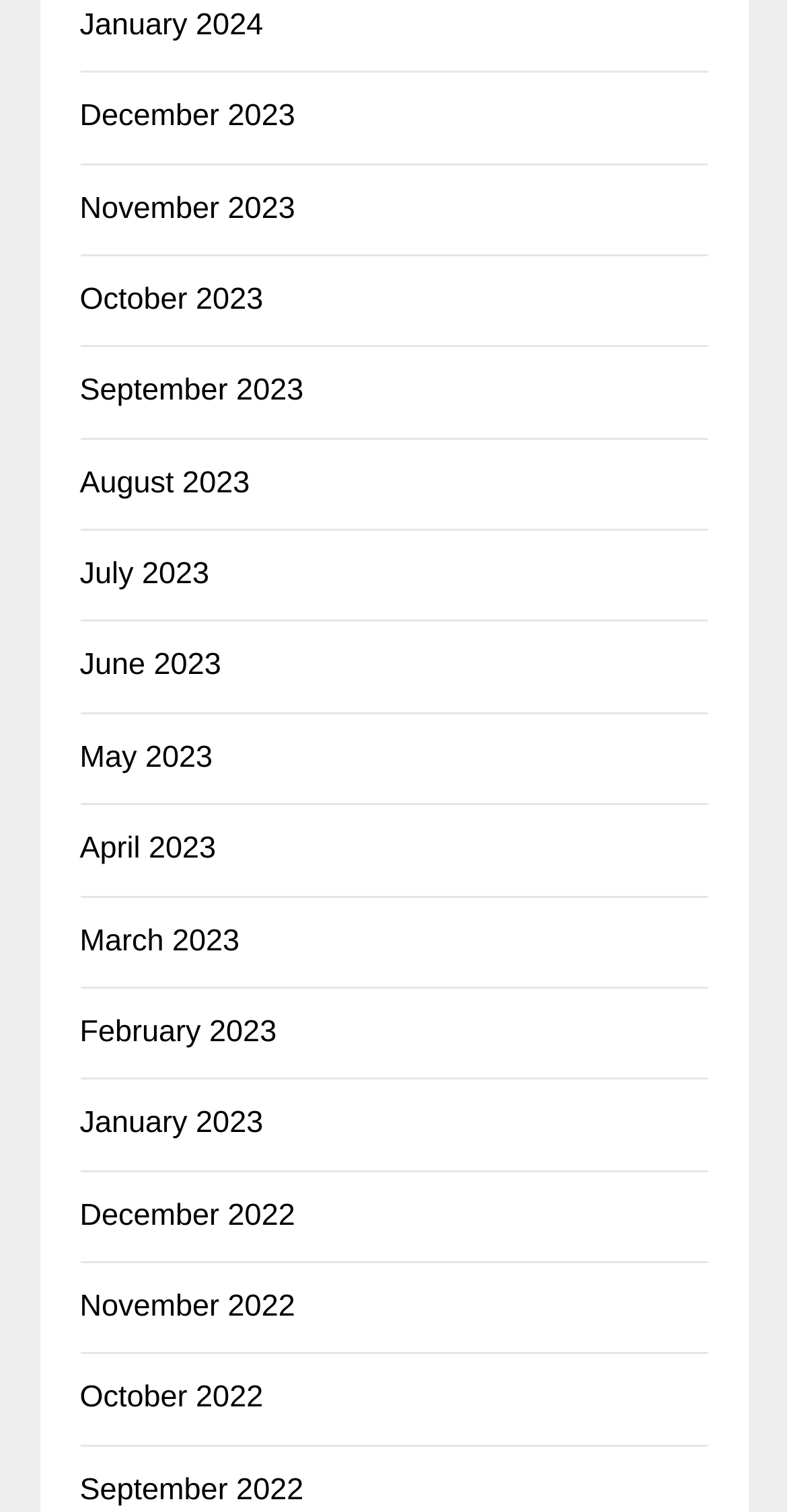Please identify the bounding box coordinates of the element I should click to complete this instruction: 'access October 2023'. The coordinates should be given as four float numbers between 0 and 1, like this: [left, top, right, bottom].

[0.101, 0.187, 0.334, 0.209]